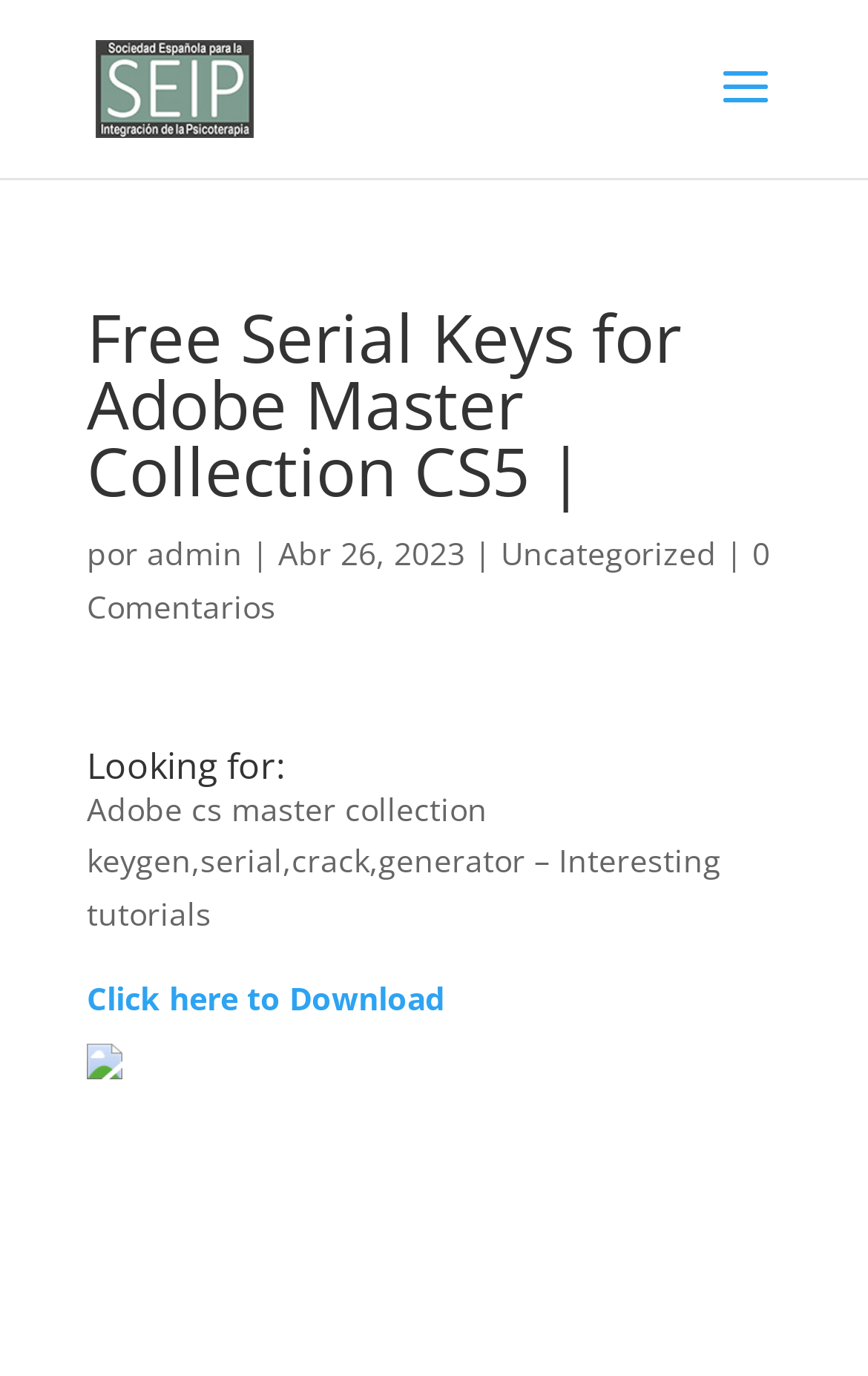How many comments does the post have?
Please give a detailed and thorough answer to the question, covering all relevant points.

The number of comments can be found by looking at the link '0 Comentarios'.